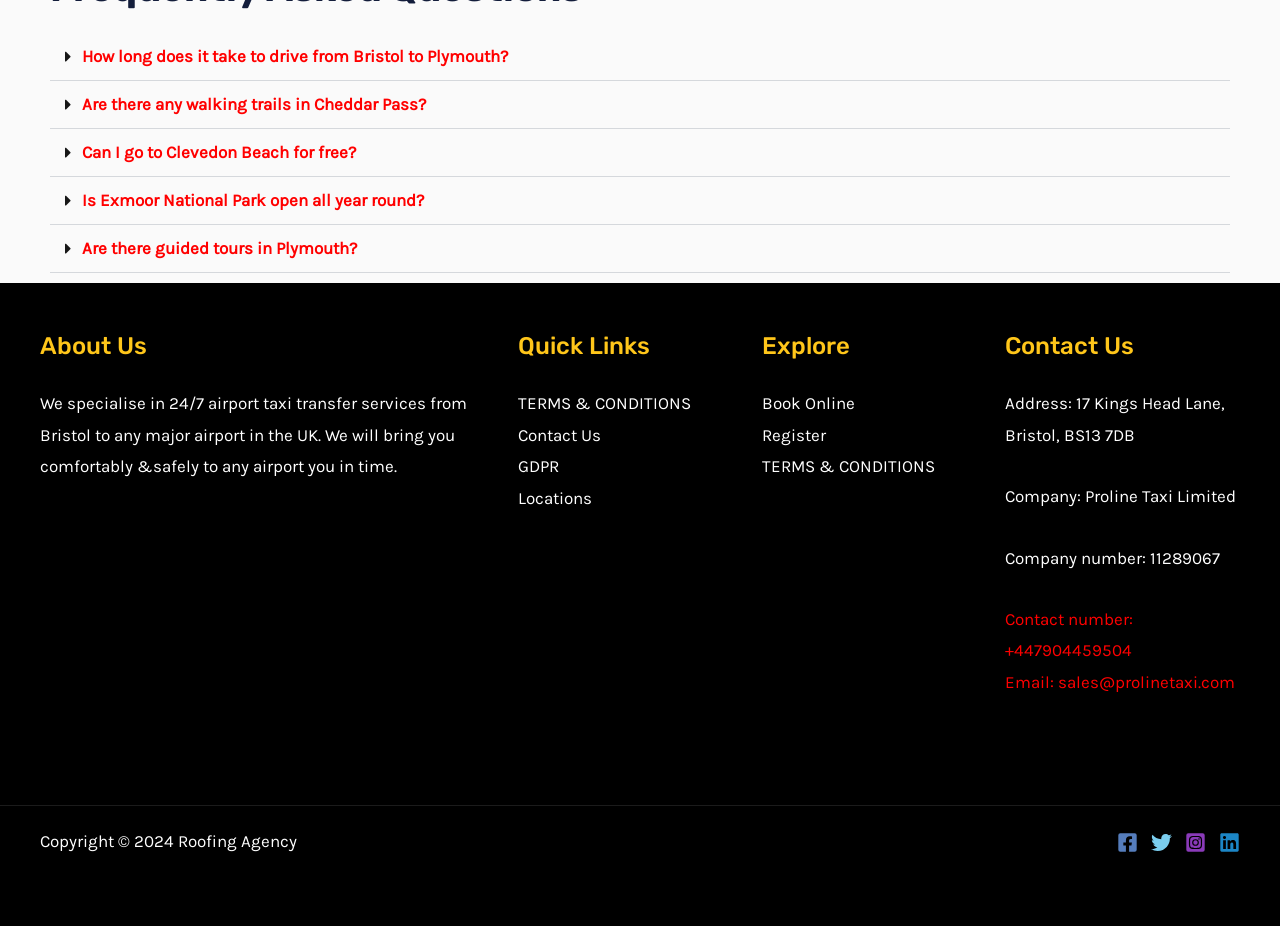Provide the bounding box coordinates of the HTML element this sentence describes: "Contact Us".

[0.405, 0.459, 0.47, 0.48]